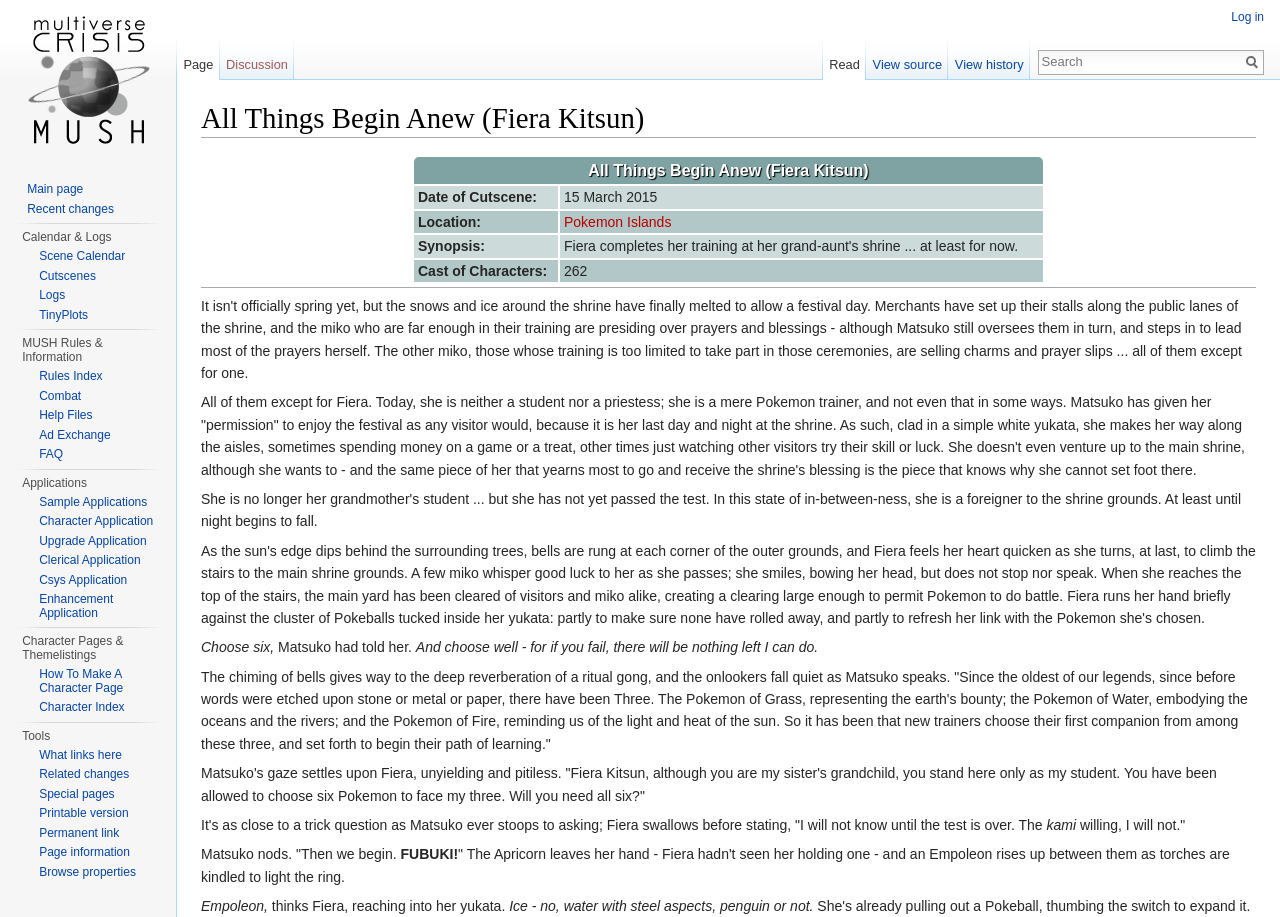What is the location of the scene?
Please answer the question as detailed as possible based on the image.

The location of the scene is mentioned in the table as 'Pokemon Islands', which is a link in the 'Location:' column.